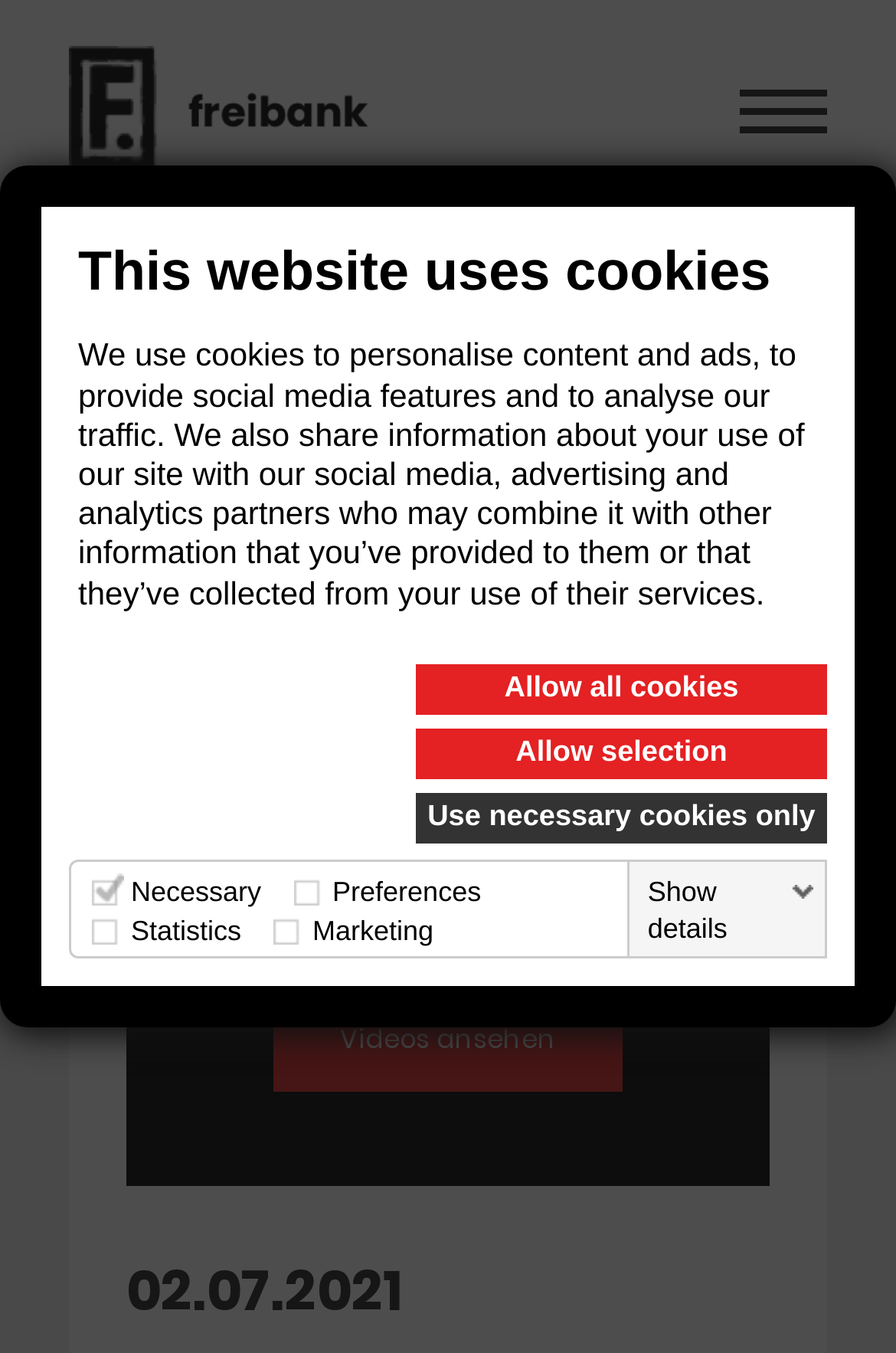What is the purpose of statistic cookies?
Relying on the image, give a concise answer in one word or a brief phrase.

To understand how visitors interact with websites